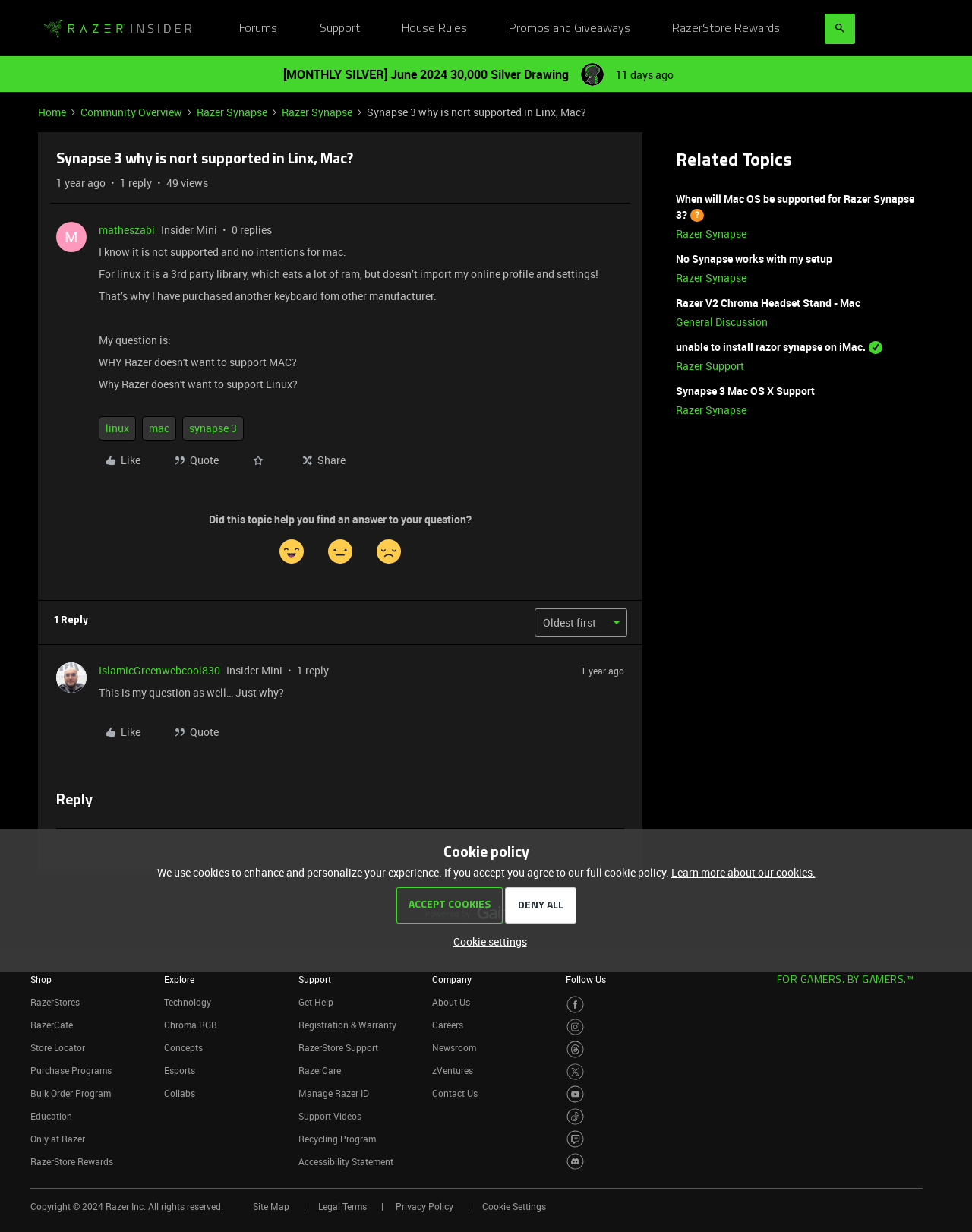Generate a comprehensive caption for the webpage you are viewing.

This webpage is a forum discussion page on the Razer Insider website. At the top, there is a Razer Insider logo on the left, followed by a series of links to different sections of the website, including "Forums", "Support", "House Rules", "Promos and Giveaways", and "RazerStore Rewards". On the right side, there are two buttons, one with no label and another with no label.

Below the top navigation bar, there is a post from a user asking why Razer Synapse 3 is not supported on Linux and Mac. The post is titled "Synapse 3 why is nort supported in Linx, Mac?" and has a timestamp of 1 year ago. The user explains that they know it's not supported on Mac and that on Linux, it's a 3rd party library that consumes a lot of RAM but doesn't import their online profile and settings. They also mention that they have purchased another keyboard from a different manufacturer.

Under the post, there are several links to related topics, including "linux", "mac", and "synapse 3". There are also buttons to like, quote, and share the post.

Below the post, there is a reply from another user, IslamicGreenwebcool830, who says "This is my question as well… Just why?". The reply has a timestamp of 1 year ago and has buttons to like and quote.

On the right side of the page, there is a section titled "Related Topics" with several links to other discussions, including "When will Mac OS be supported for Razer Synapse 3?", "No Synapse works with my setup", and "Razer V2 Chroma Headset Stand - Mac".

At the bottom of the page, there is a link to "Powered by Gainsight" and a section about cookie policy, with a button to accept cookies.